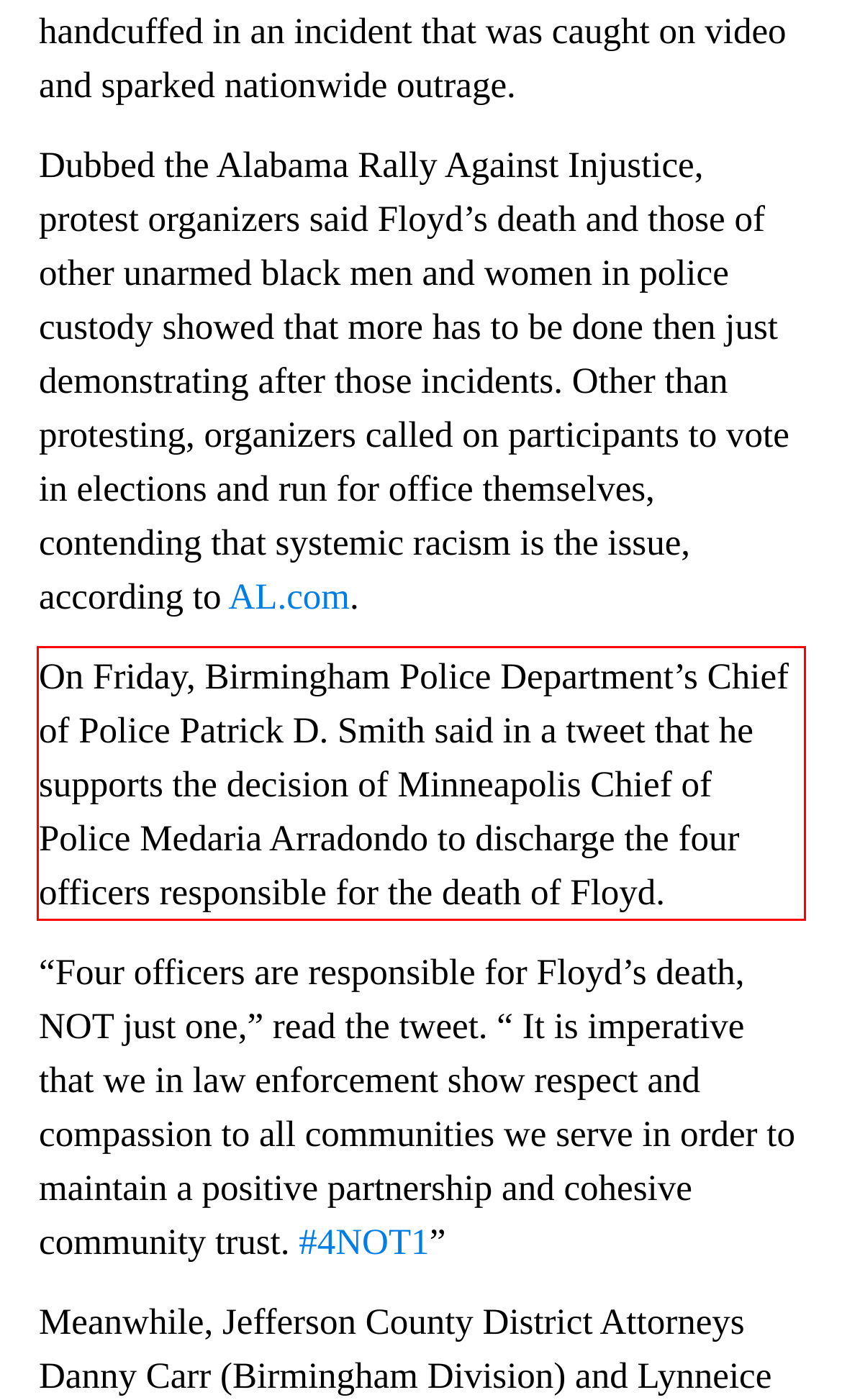From the provided screenshot, extract the text content that is enclosed within the red bounding box.

On Friday, Birmingham Police Department’s Chief of Police Patrick D. Smith said in a tweet that he supports the decision of Minneapolis Chief of Police Medaria Arradondo to discharge the four officers responsible for the death of Floyd.